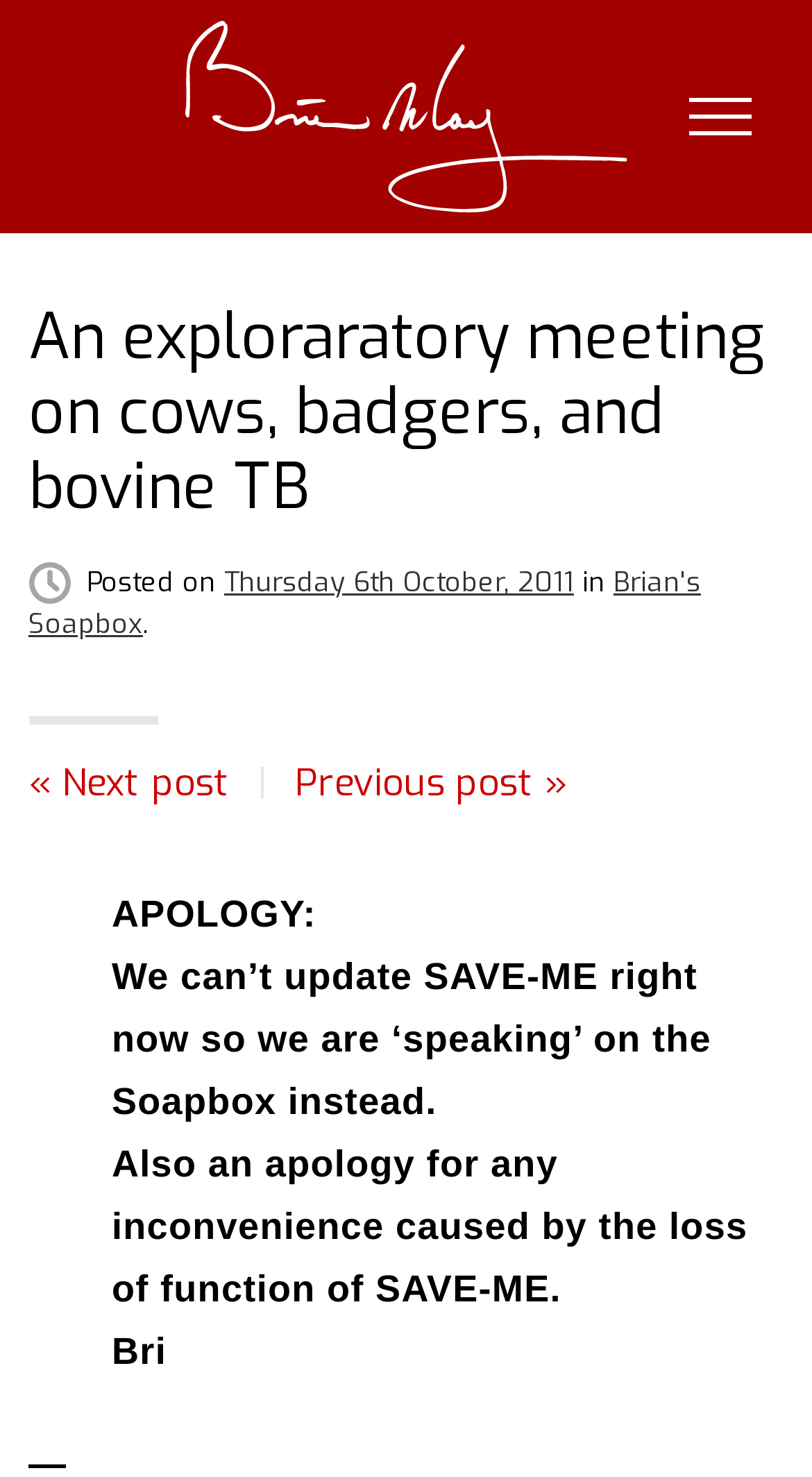Determine the bounding box coordinates in the format (top-left x, top-left y, bottom-right x, bottom-right y). Ensure all values are floating point numbers between 0 and 1. Identify the bounding box of the UI element described by: « Next post

[0.035, 0.513, 0.284, 0.547]